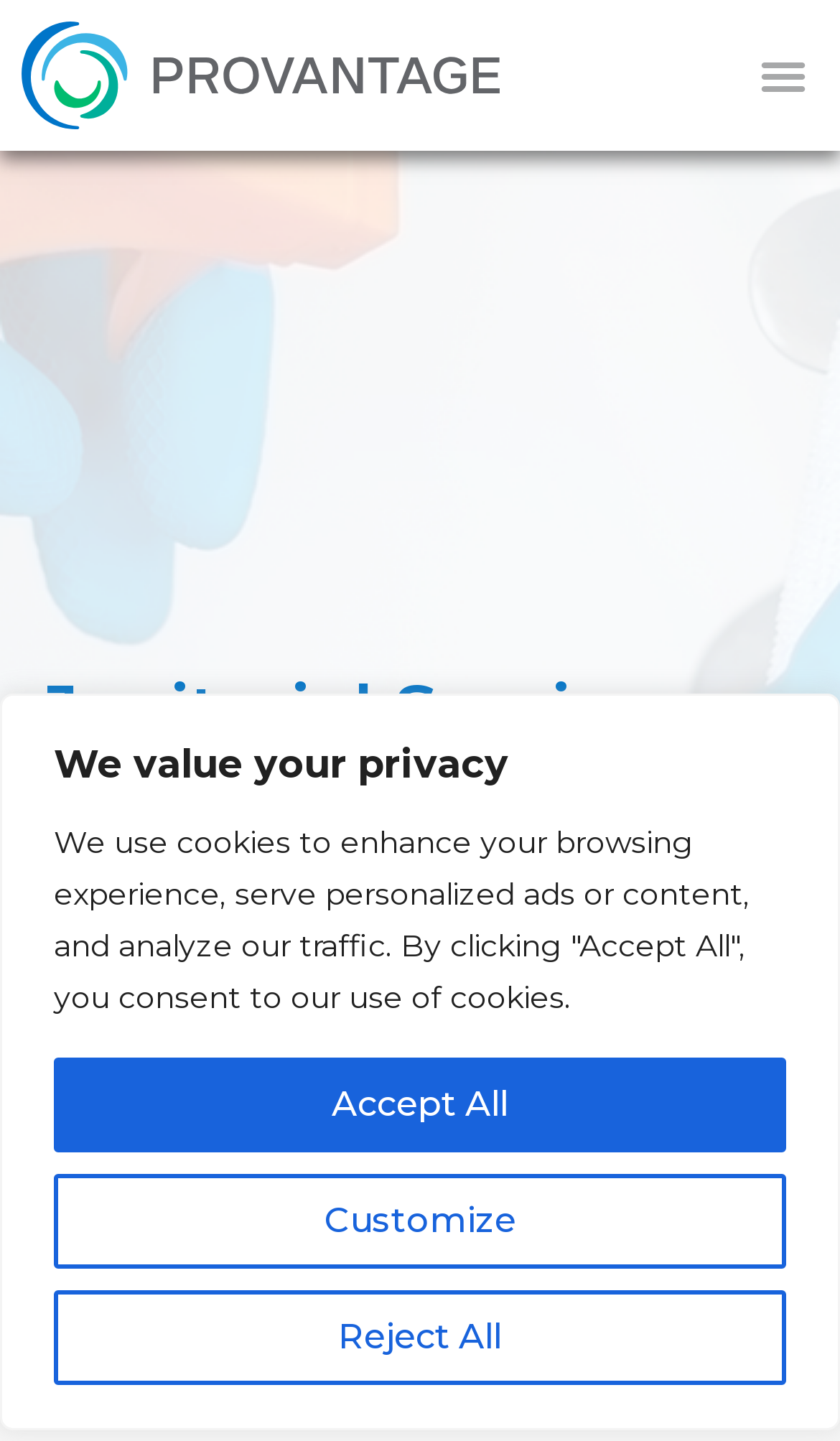How many navigation links are there?
Refer to the screenshot and respond with a concise word or phrase.

2